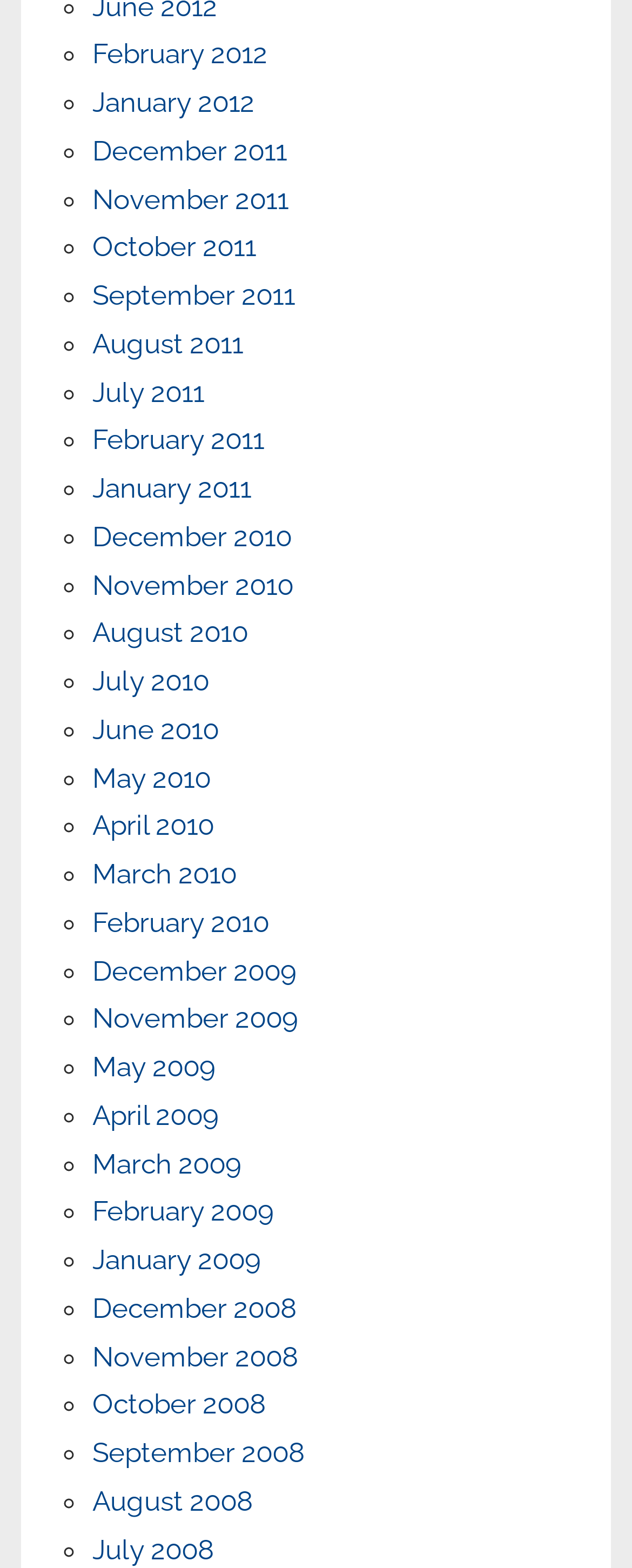Please identify the bounding box coordinates of the clickable area that will fulfill the following instruction: "View December 2010". The coordinates should be in the format of four float numbers between 0 and 1, i.e., [left, top, right, bottom].

[0.146, 0.332, 0.461, 0.352]